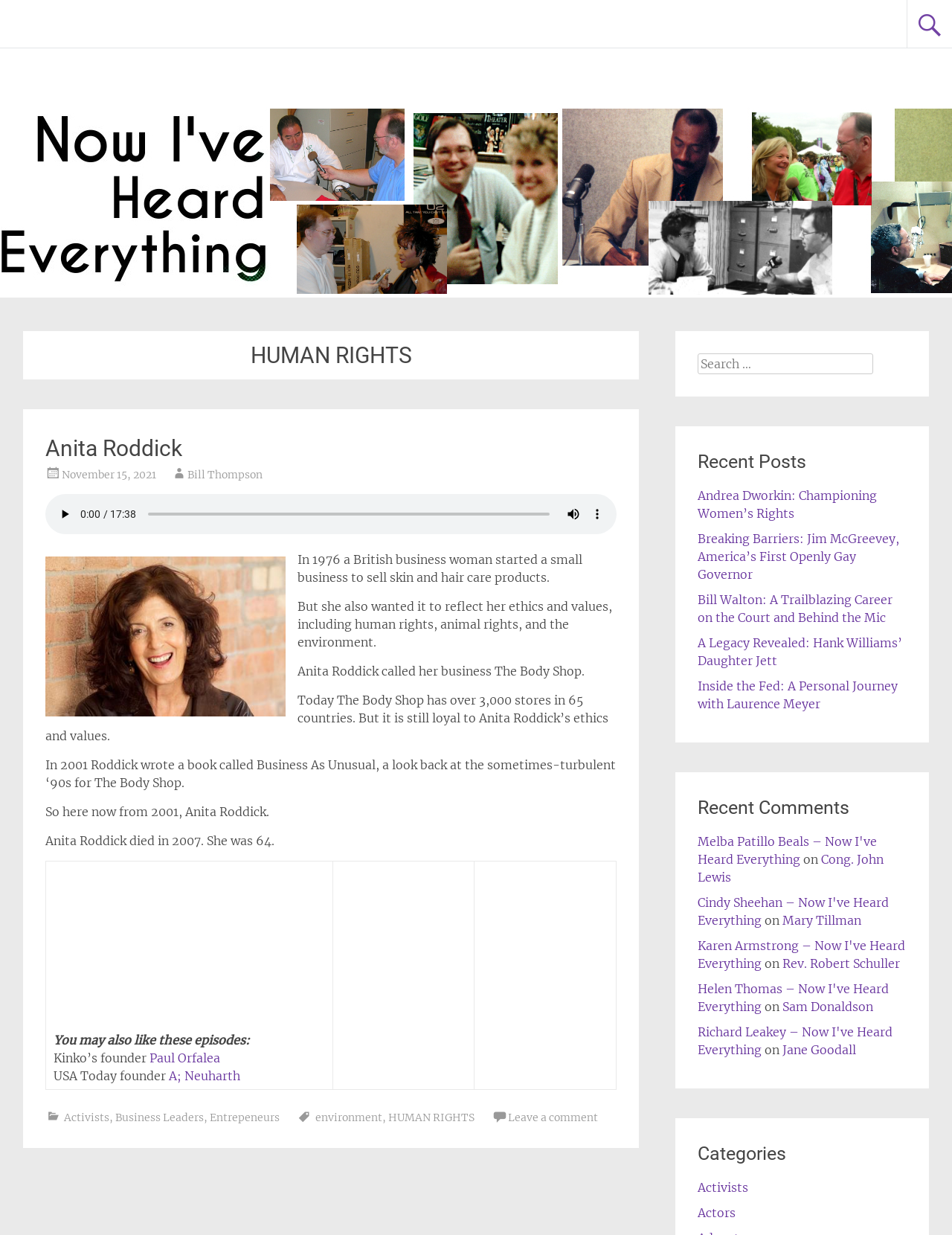What is the name of the book written by Anita Roddick?
Relying on the image, give a concise answer in one word or a brief phrase.

Business As Unusual